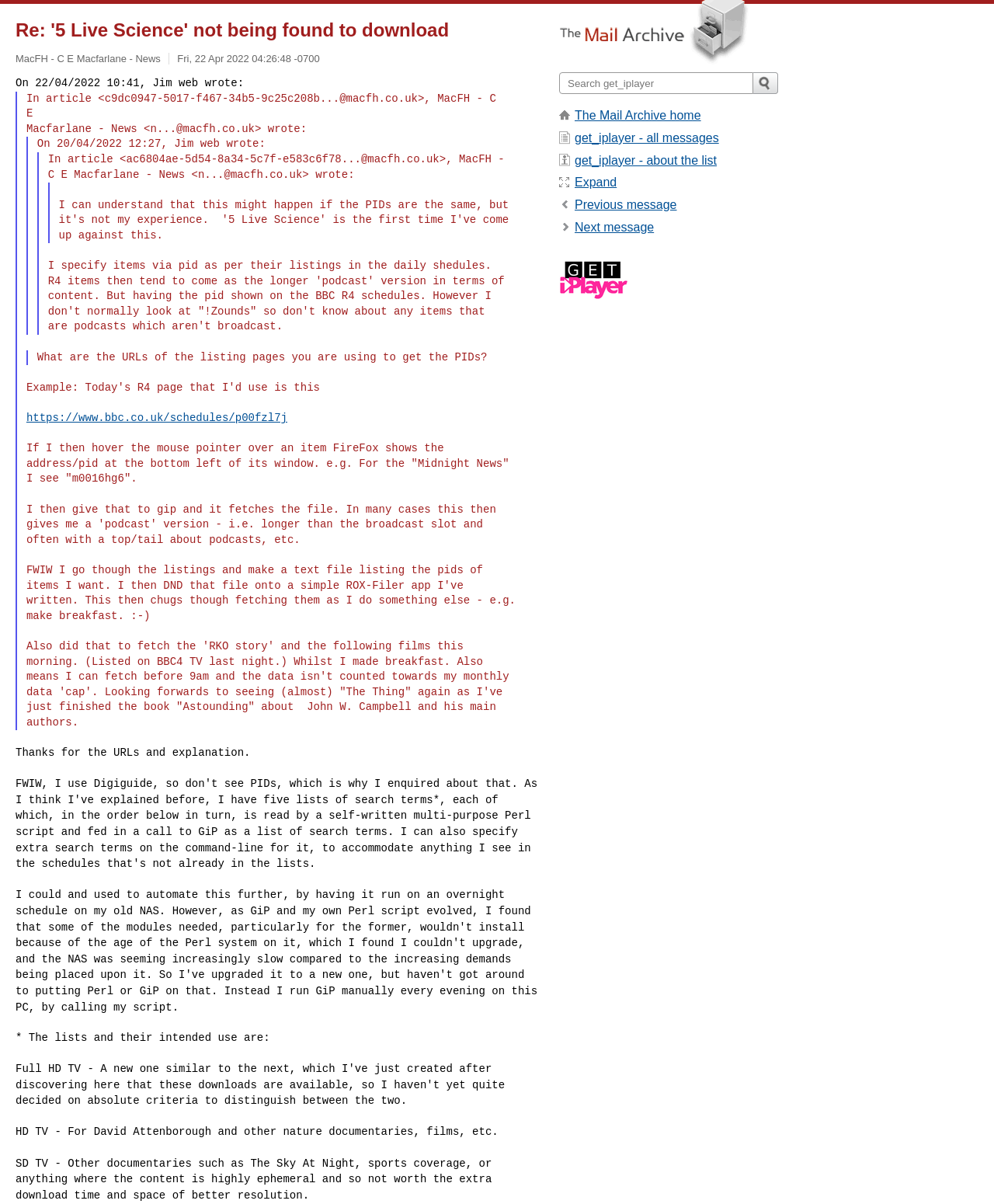Determine the bounding box coordinates of the section to be clicked to follow the instruction: "visit home page". The coordinates should be given as four float numbers between 0 and 1, formatted as [left, top, right, bottom].

None